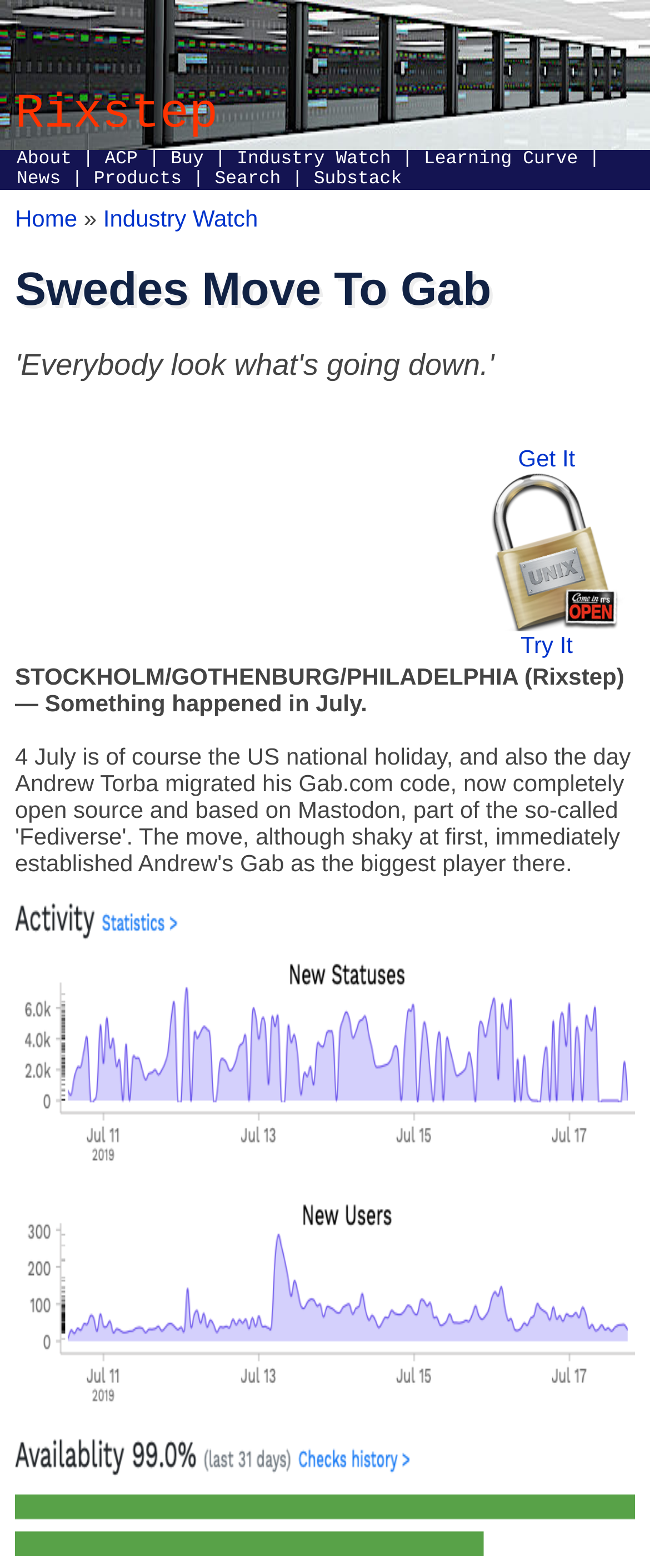Return the bounding box coordinates of the UI element that corresponds to this description: "parent_node: Get It". The coordinates must be given as four float numbers in the range of 0 and 1, [left, top, right, bottom].

[0.718, 0.388, 0.964, 0.405]